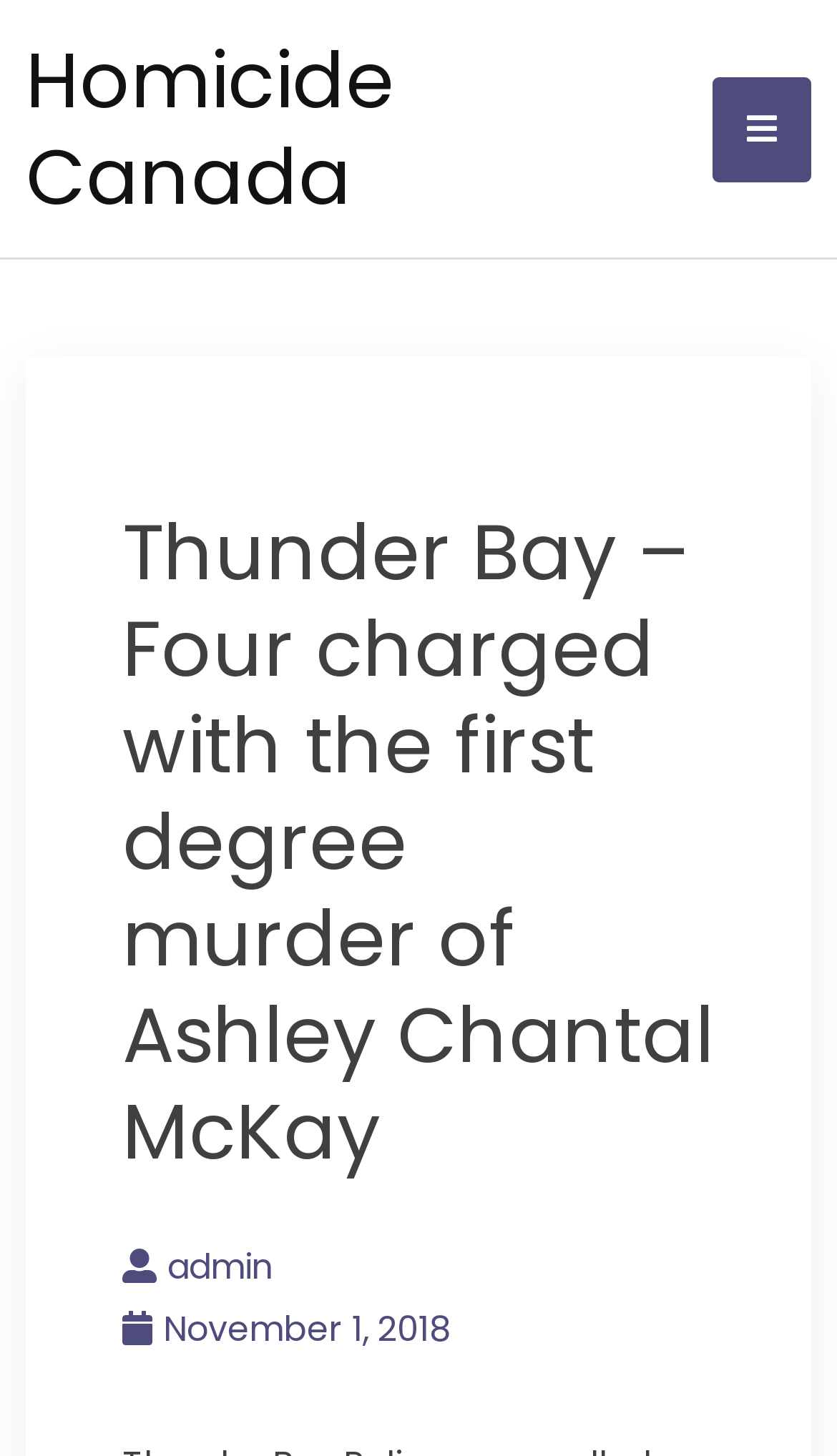Answer the following query with a single word or phrase:
What is the symbol on the button?

